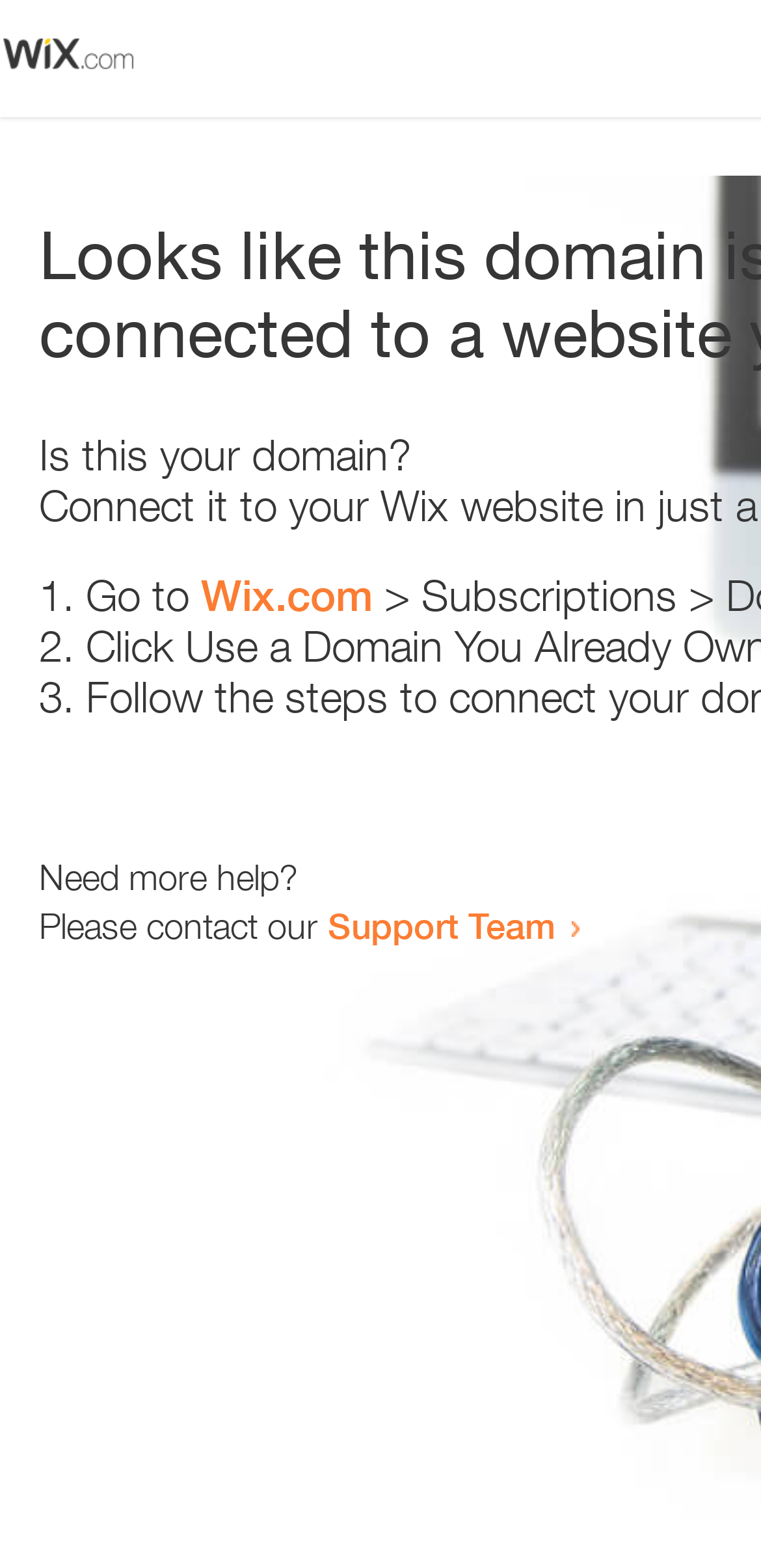What is the domain being referred to?
Using the visual information, answer the question in a single word or phrase.

Wix.com